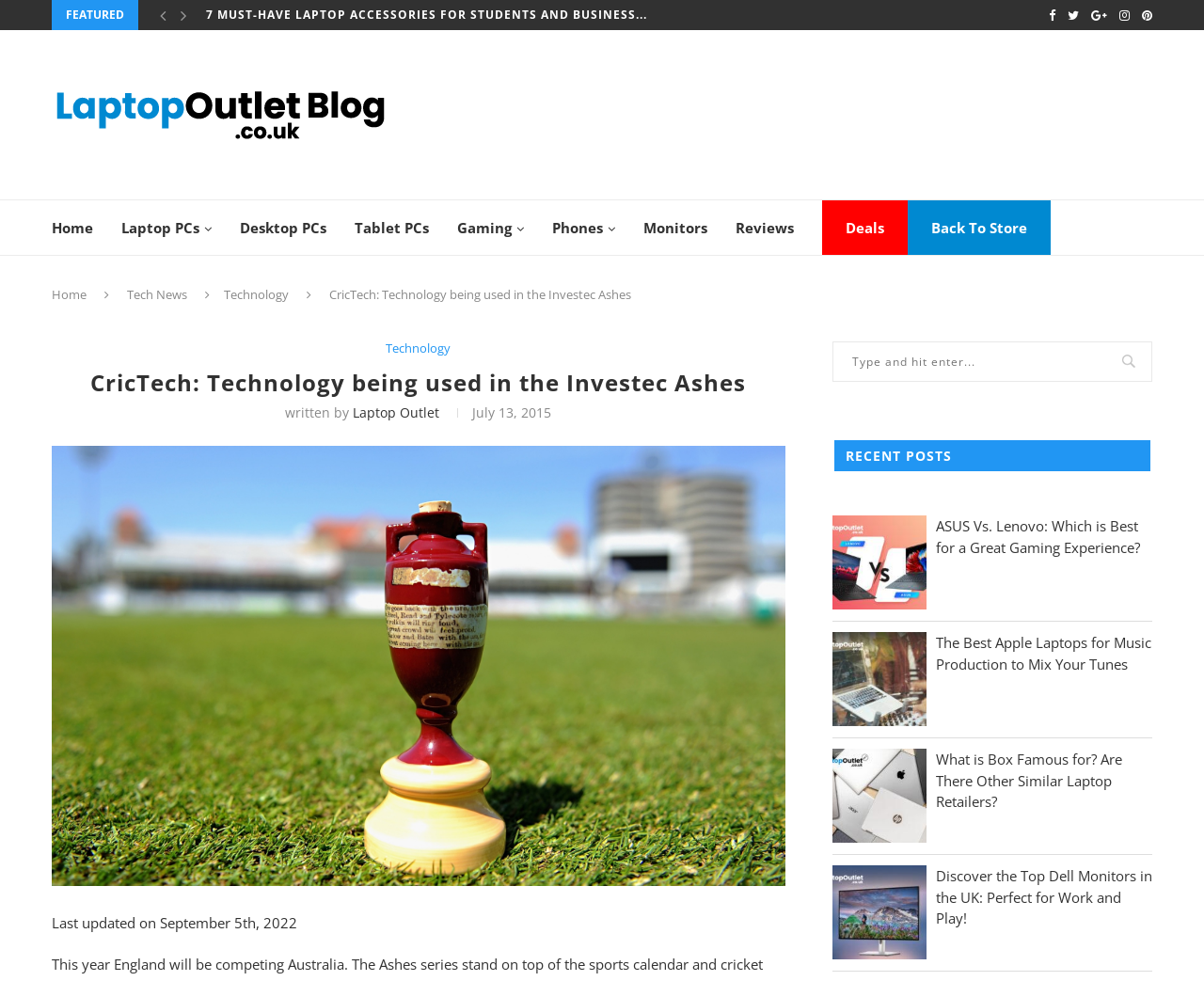Please provide a comprehensive answer to the question below using the information from the image: What is the topic of the featured article?

I found the answer by looking at the heading element with the text 'CricTech: Technology being used in the Investec Ashes' which is located at the top of the webpage, indicating that it is the topic of the featured article.